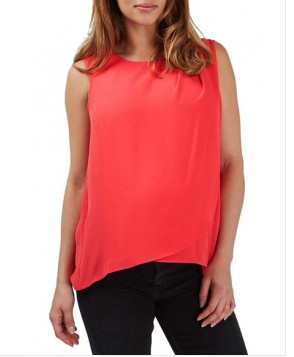Provide an in-depth description of the image.

This image showcases a stylish sleeveless maternity and nursing blouse from Topshop, designed to offer both comfort and a trendy look. The blouse features a vibrant coral color, which adds a pop of brightness, and a flowing silhouette that gracefully accommodates the changes during pregnancy. The model pairs the blouse with fitted black jeans, creating a balanced outfit suitable for various occasions. This versatile piece is ideal for expectant mothers seeking fashionable options that adapt to their evolving figures, making it an excellent addition to any maternity wardrobe.